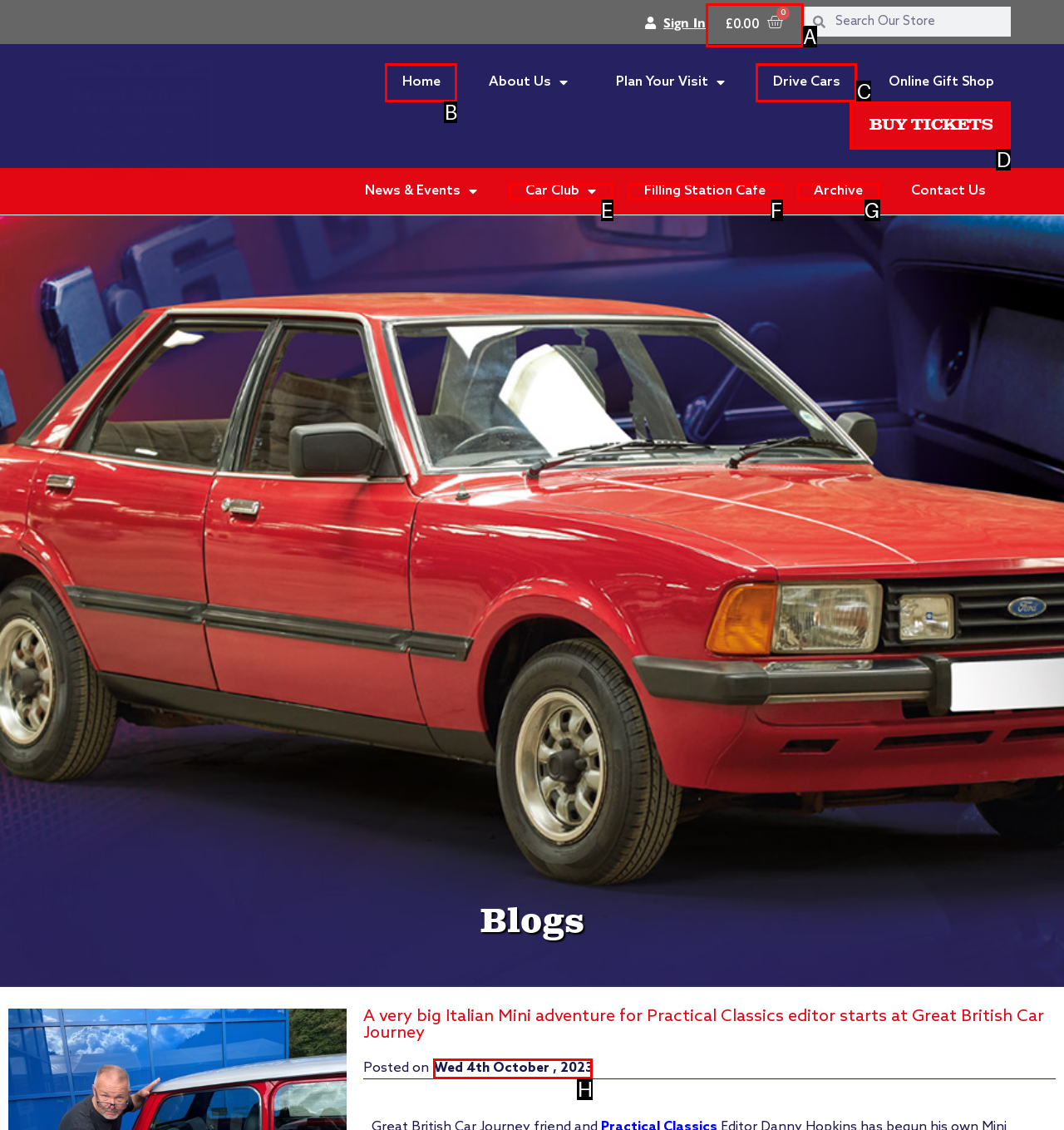From the provided options, which letter corresponds to the element described as: Journal of Information Systems Education
Answer with the letter only.

None